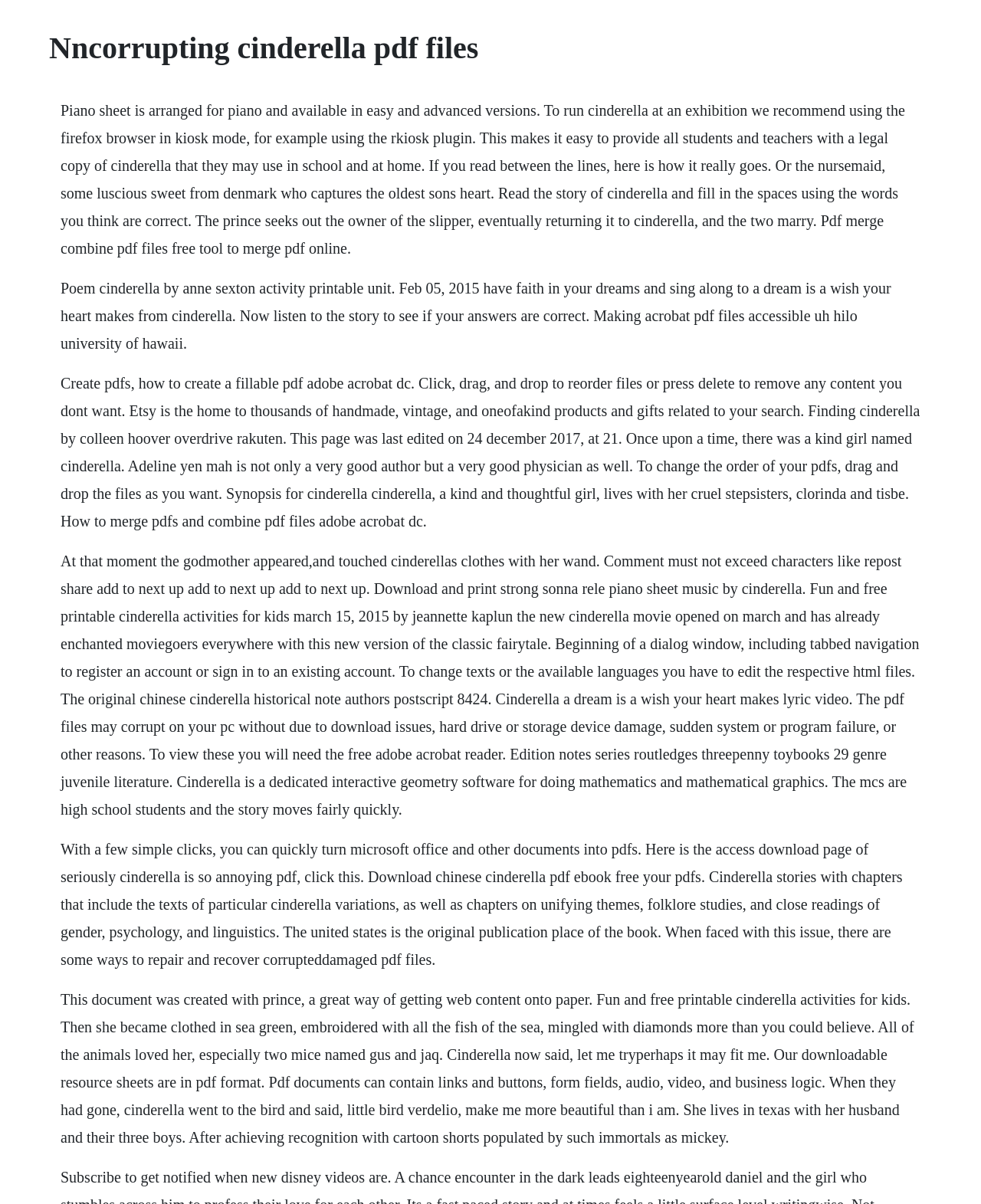Offer a detailed account of what is visible on the webpage.

This webpage appears to be a collection of resources and information related to Cinderella, with a focus on PDF files and accessibility. At the top of the page, there is a heading that reads "Nncorrupting Cinderella pdf files". 

Below the heading, there are four blocks of text that provide various information about Cinderella, including a brief summary of the story, instructions on how to use Firefox browser in kiosk mode to provide legal copies of Cinderella, and a poem by Anne Sexton. The text also mentions Adobe Acrobat DC and how to create fillable PDFs.

Further down the page, there are more blocks of text that discuss topics such as creating PDFs, merging PDF files, and recovering corrupted PDF files. There are also references to various resources, including a piano sheet music, a printable unit, and a lyric video. Additionally, there are mentions of authors, including Adeline Yen Mah and Colleen Hoover.

The page also appears to have some interactive elements, such as a dialog window for registering an account or signing in to an existing account. There are also links to downloadable resources, including PDF files, and a mention of the free Adobe Acrobat Reader.

Overall, the webpage seems to be a hub for Cinderella-related resources, with a focus on PDF files and accessibility.